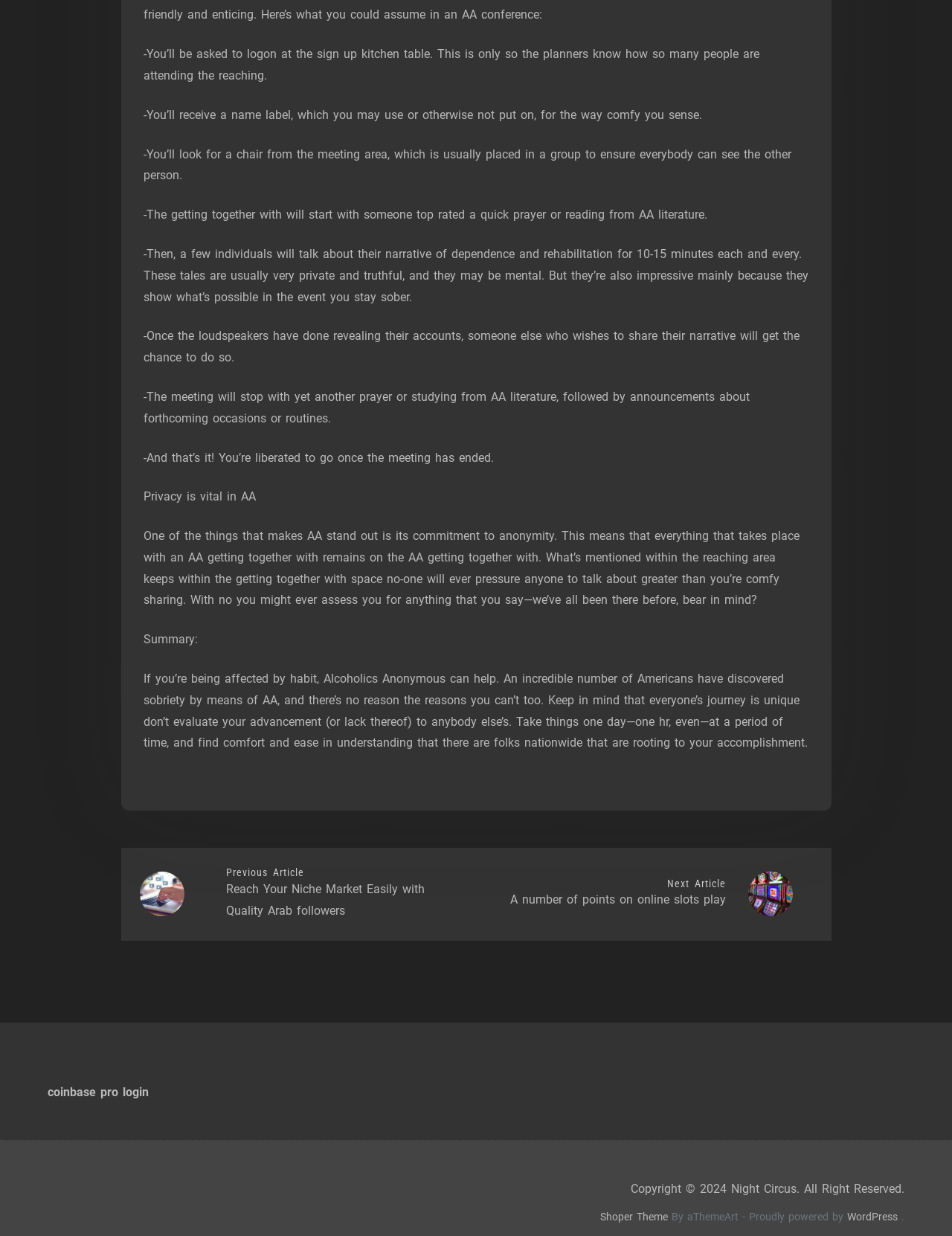Find and provide the bounding box coordinates for the UI element described with: "coinbase pro login".

[0.05, 0.878, 0.156, 0.889]